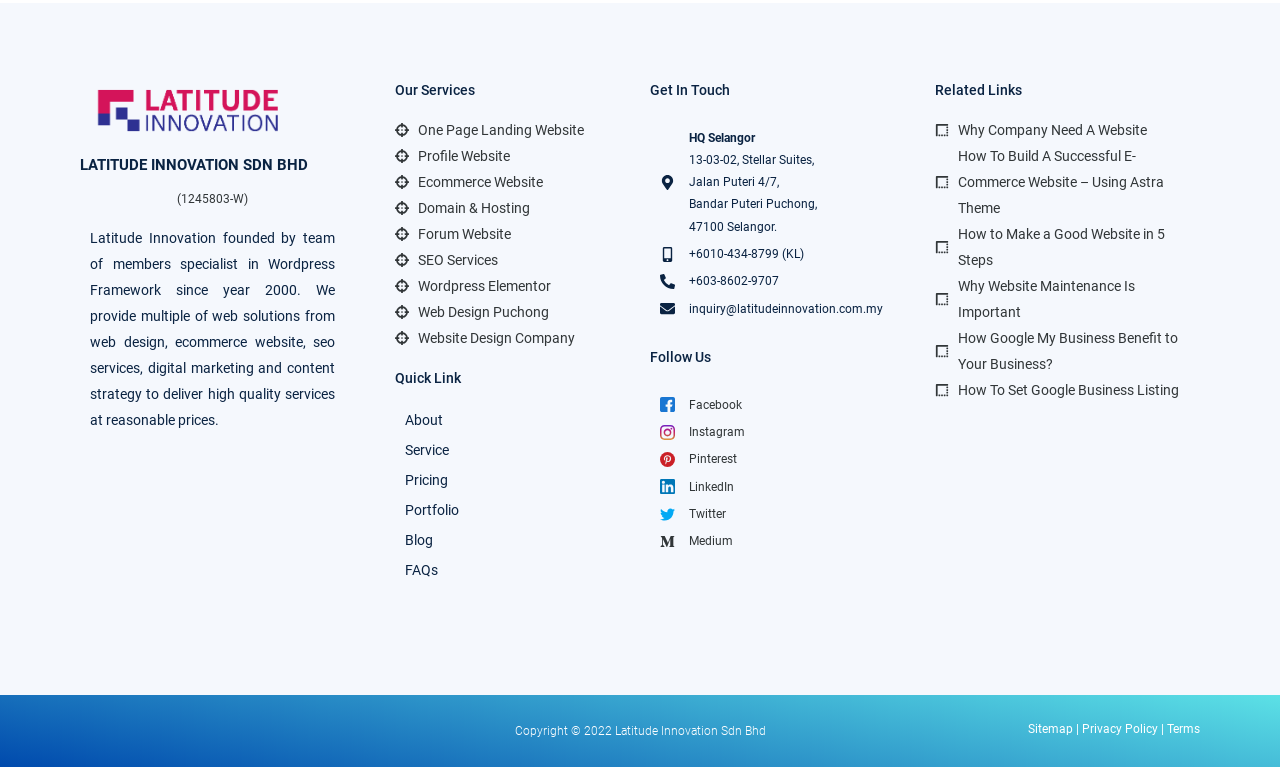Find the bounding box coordinates of the area to click in order to follow the instruction: "Click on the 'Service' link".

[0.316, 0.567, 0.359, 0.606]